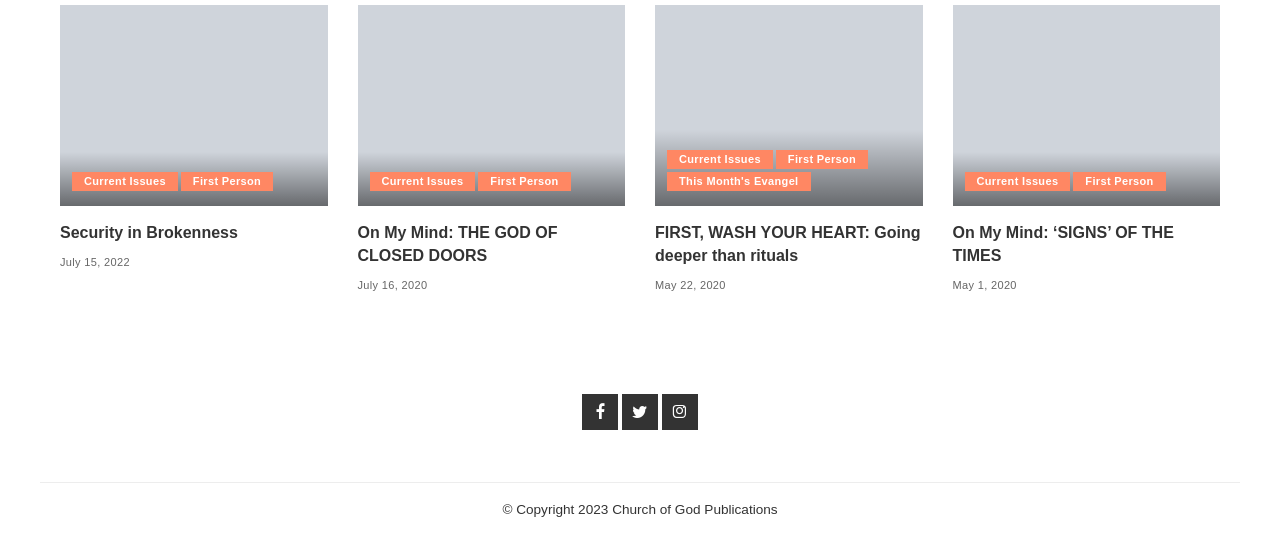Extract the bounding box coordinates for the UI element described as: "title="Instagram"".

[0.517, 0.735, 0.545, 0.802]